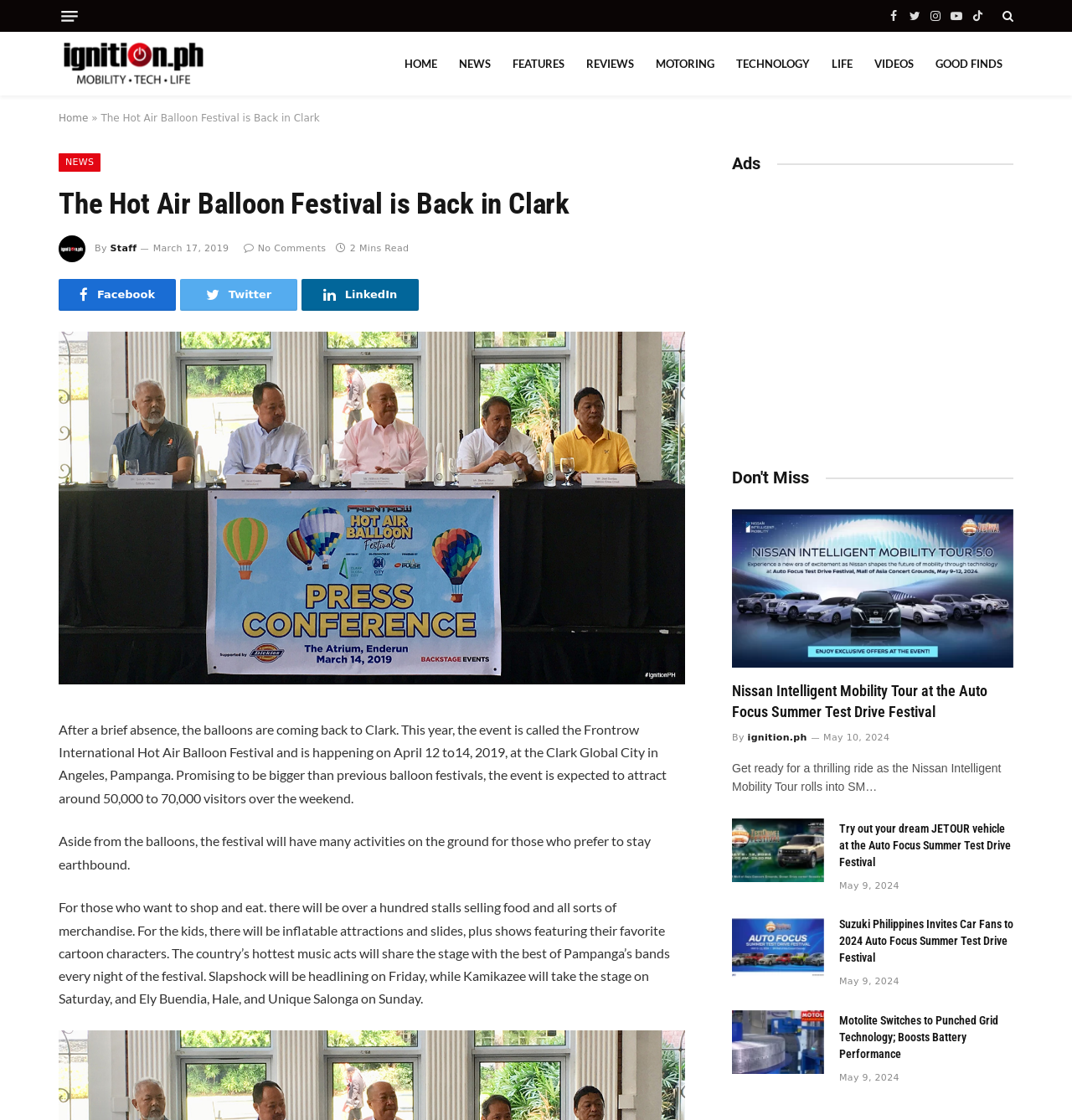Analyze the image and give a detailed response to the question:
What is the name of the band performing on Saturday?

I found the answer by reading the article on the webpage, which mentions that 'the country’s hottest music acts will share the stage with the best of Pampanga’s bands every night of the festival. Slapshock will be headlining on Friday, while Kamikazee will take the stage on Saturday, and Ely Buendia, Hale, and Unique Salonga on Sunday.'